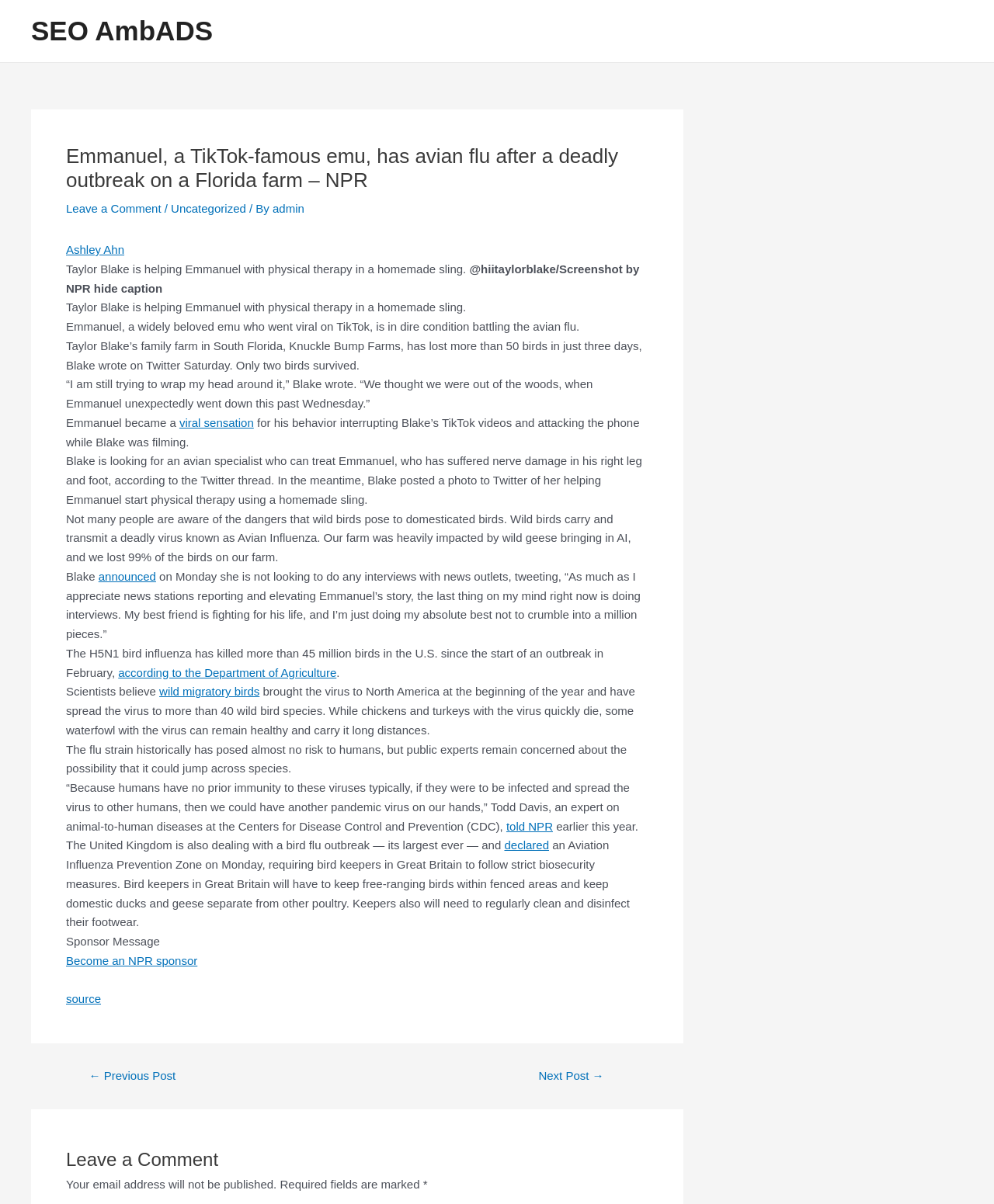Please identify the bounding box coordinates of the element I need to click to follow this instruction: "Read more about the avian flu outbreak".

[0.119, 0.553, 0.338, 0.564]